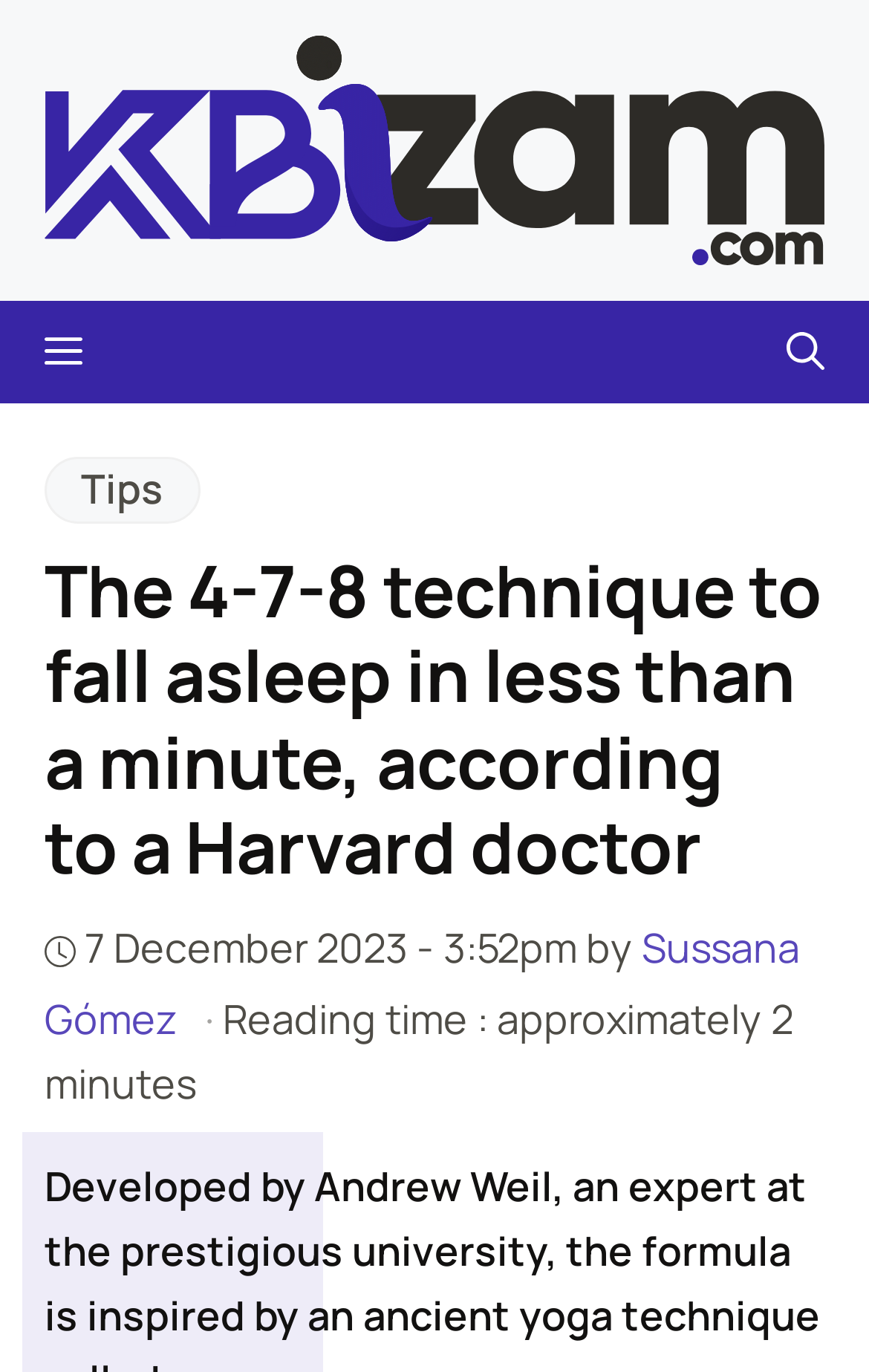Who is the author of the article?
Can you give a detailed and elaborate answer to the question?

I found the author's name by looking at the text below the main heading, where it says 'by Sussana Gómez'.